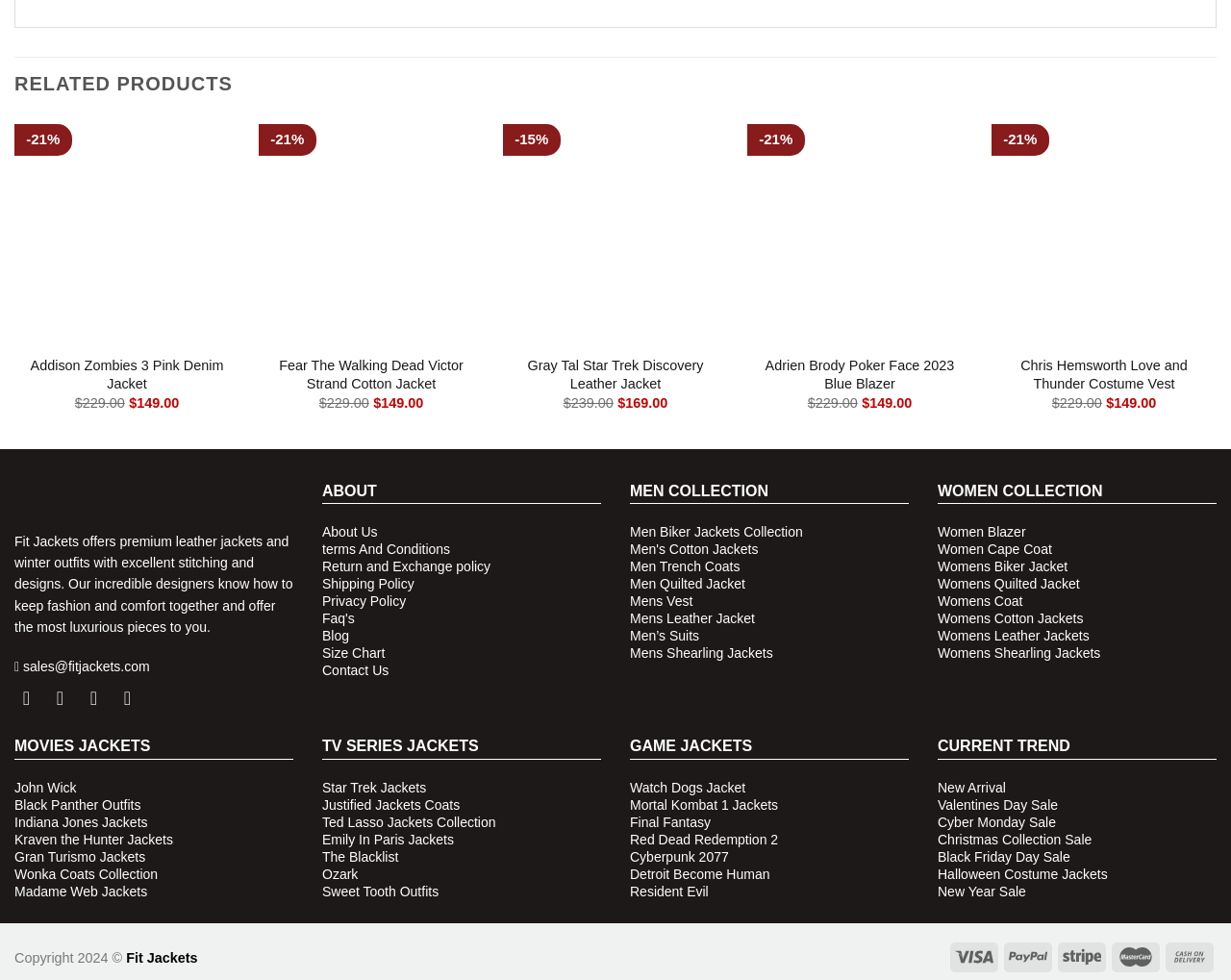Provide your answer to the question using just one word or phrase: What categories of products are available on the website?

Men, Women, Movies Jackets